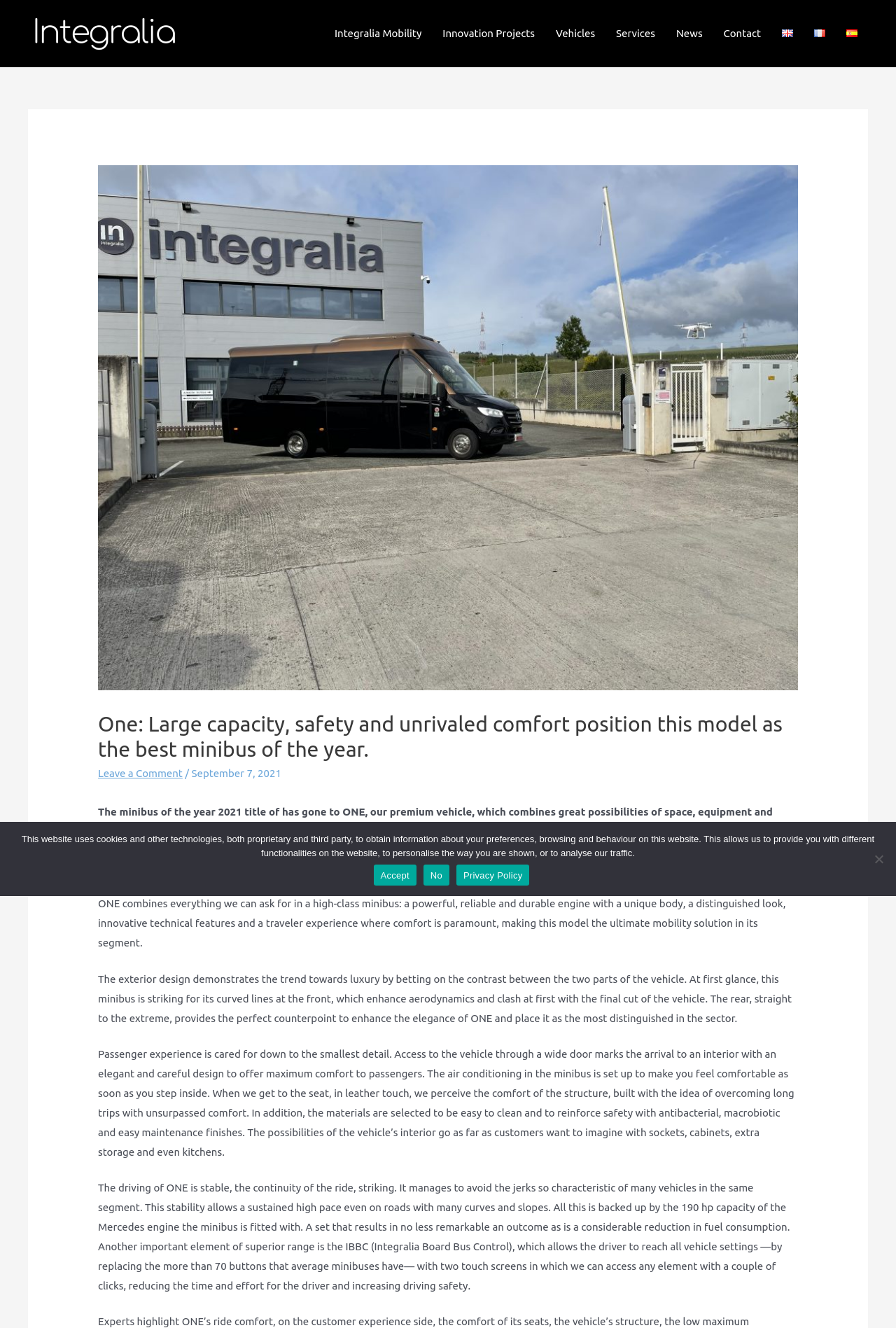Please identify the bounding box coordinates of the area I need to click to accomplish the following instruction: "Click the Integralia link".

[0.031, 0.02, 0.203, 0.029]